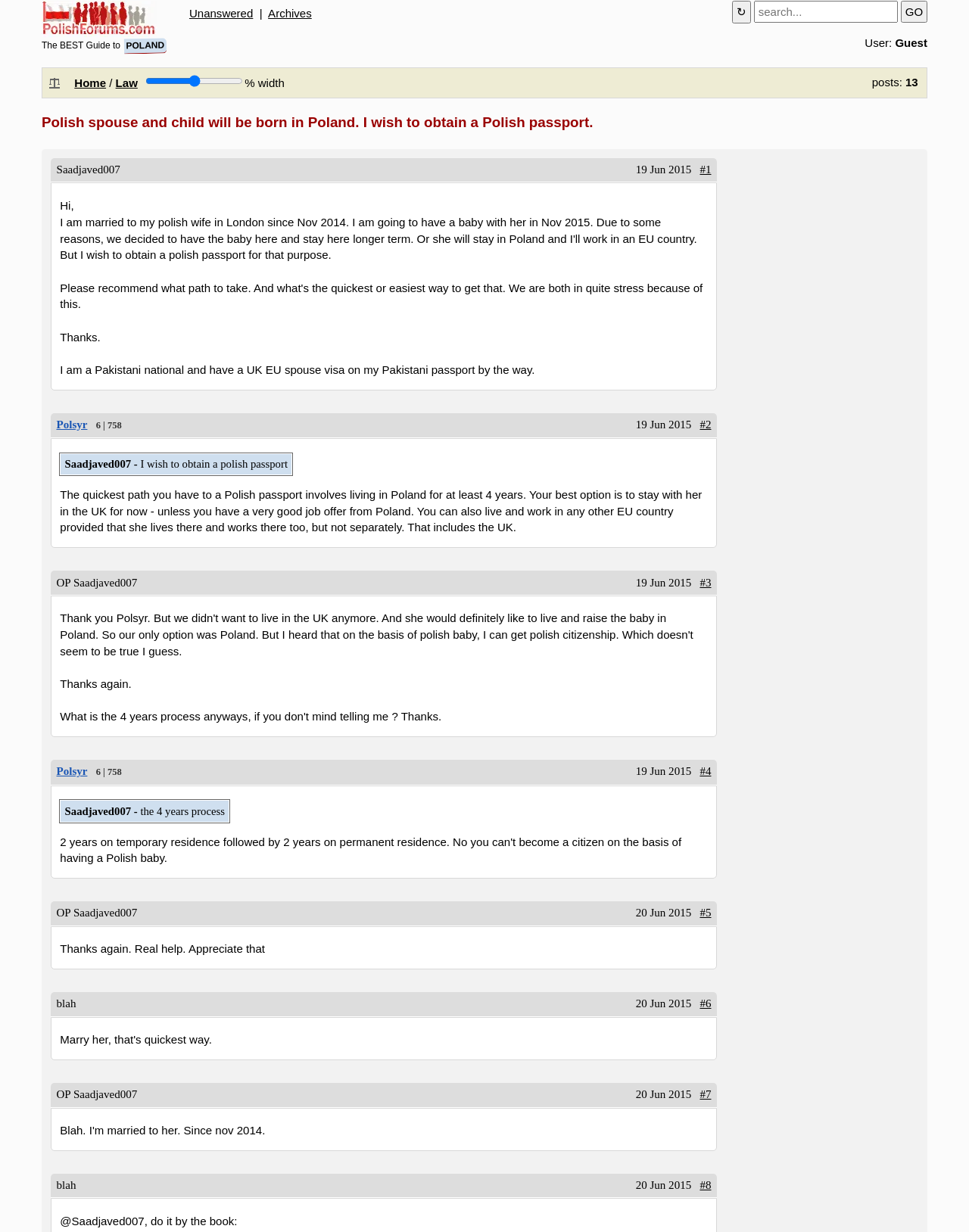Offer a comprehensive description of the webpage’s content and structure.

This webpage appears to be a forum or discussion board, with a focus on obtaining a Polish passport. The page is divided into several sections, with a prominent heading at the top that reads "Polish spouse and child will be born in Poland. I wish to obtain a Polish passport."

At the top of the page, there is a navigation menu with links to "Home" and "Law", as well as a search box and a button labeled "GO". Below this, there is a table with several rows, each containing a grid cell with a link to a different topic or thread.

The main content of the page is divided into several articles or posts, each with a heading and a block of text. The posts are arranged in a vertical column, with the most recent post at the top. Each post includes the username of the poster, the date and time of the post, and a link to the post itself.

The posts appear to be discussing the process of obtaining a Polish passport, with users sharing their experiences and offering advice to one another. There are also links to other threads or topics, as well as a slider that allows users to adjust the width of the posts.

At the bottom of the page, there is a button labeled "↻" and a search box, which suggests that users can navigate to other pages or search for specific topics. Overall, the page appears to be a forum or discussion board focused on obtaining a Polish passport, with a simple and straightforward layout.